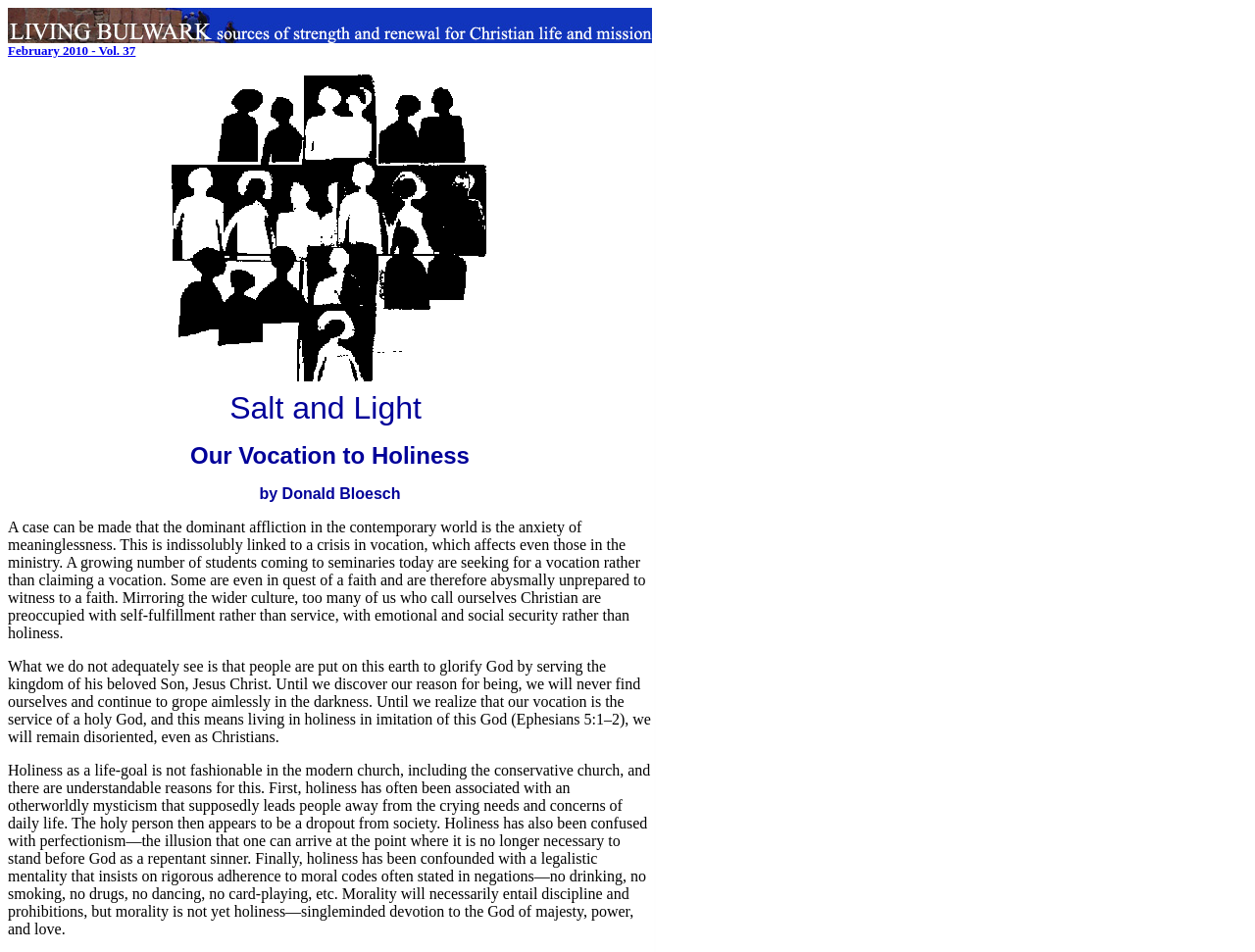What is the main theme of the article?
From the image, respond with a single word or phrase.

Holiness